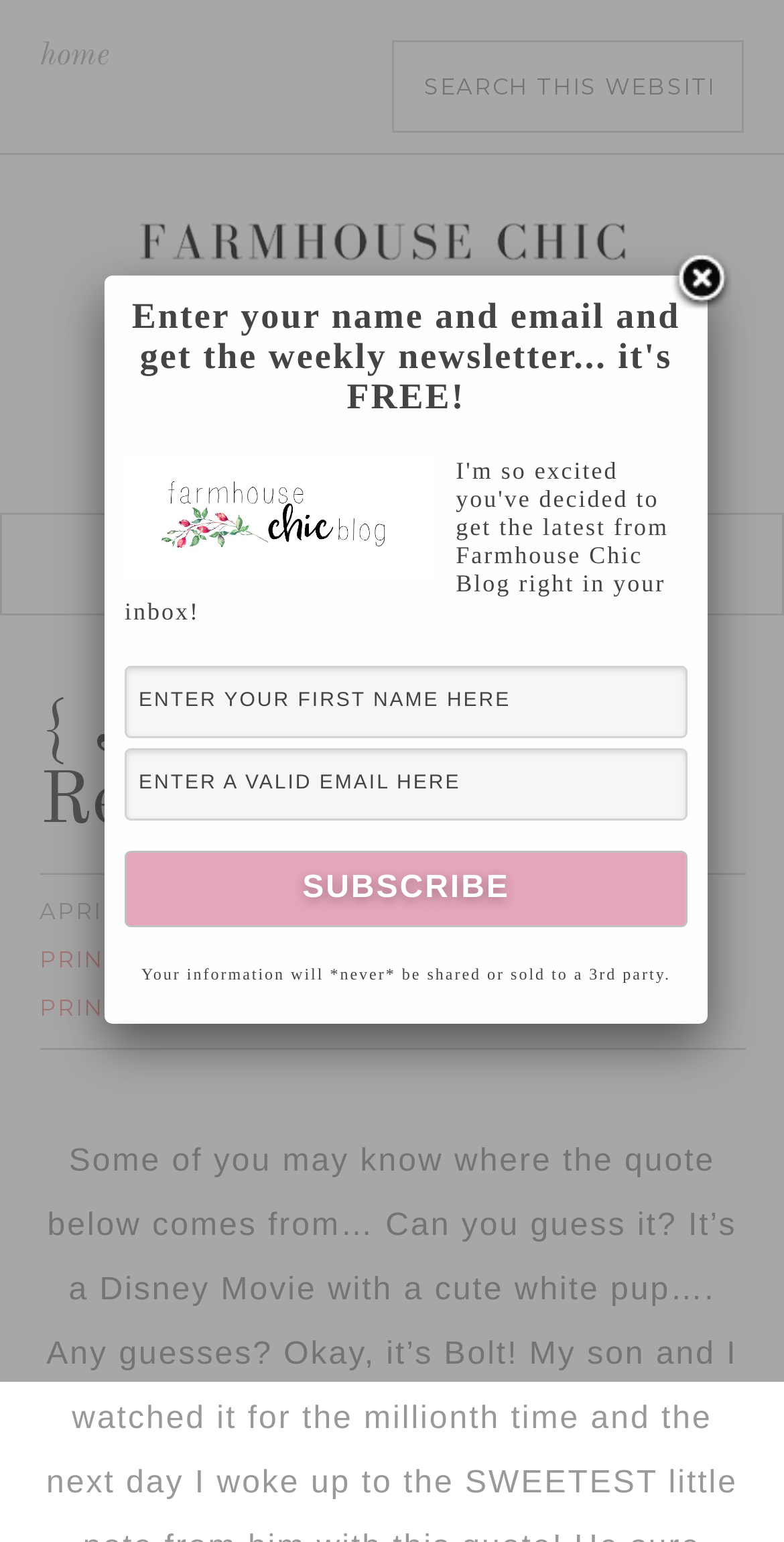Locate the bounding box coordinates of the region to be clicked to comply with the following instruction: "subscribe to the newsletter". The coordinates must be four float numbers between 0 and 1, in the form [left, top, right, bottom].

[0.159, 0.552, 0.877, 0.602]